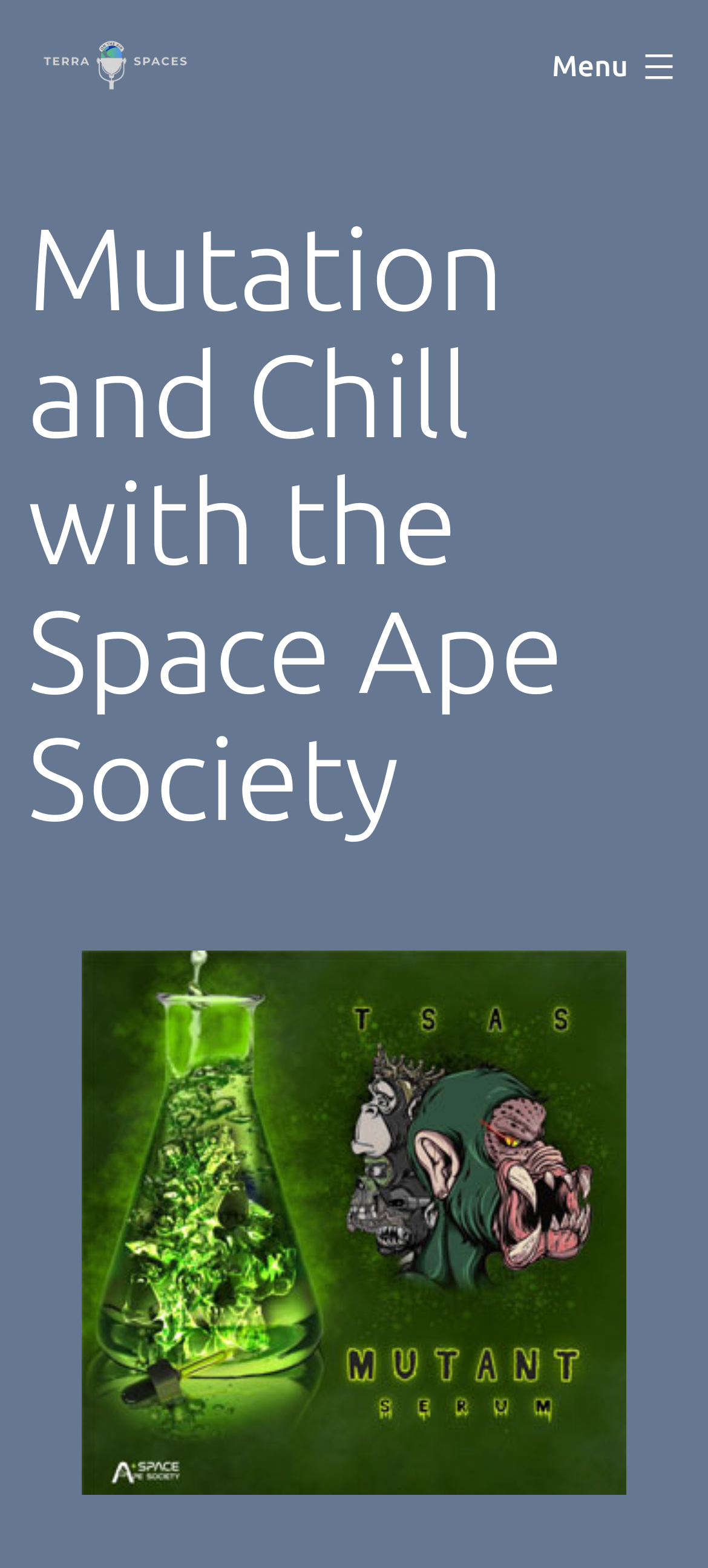Please provide a one-word or short phrase answer to the question:
What is the logo of TerraSpaces?

Image